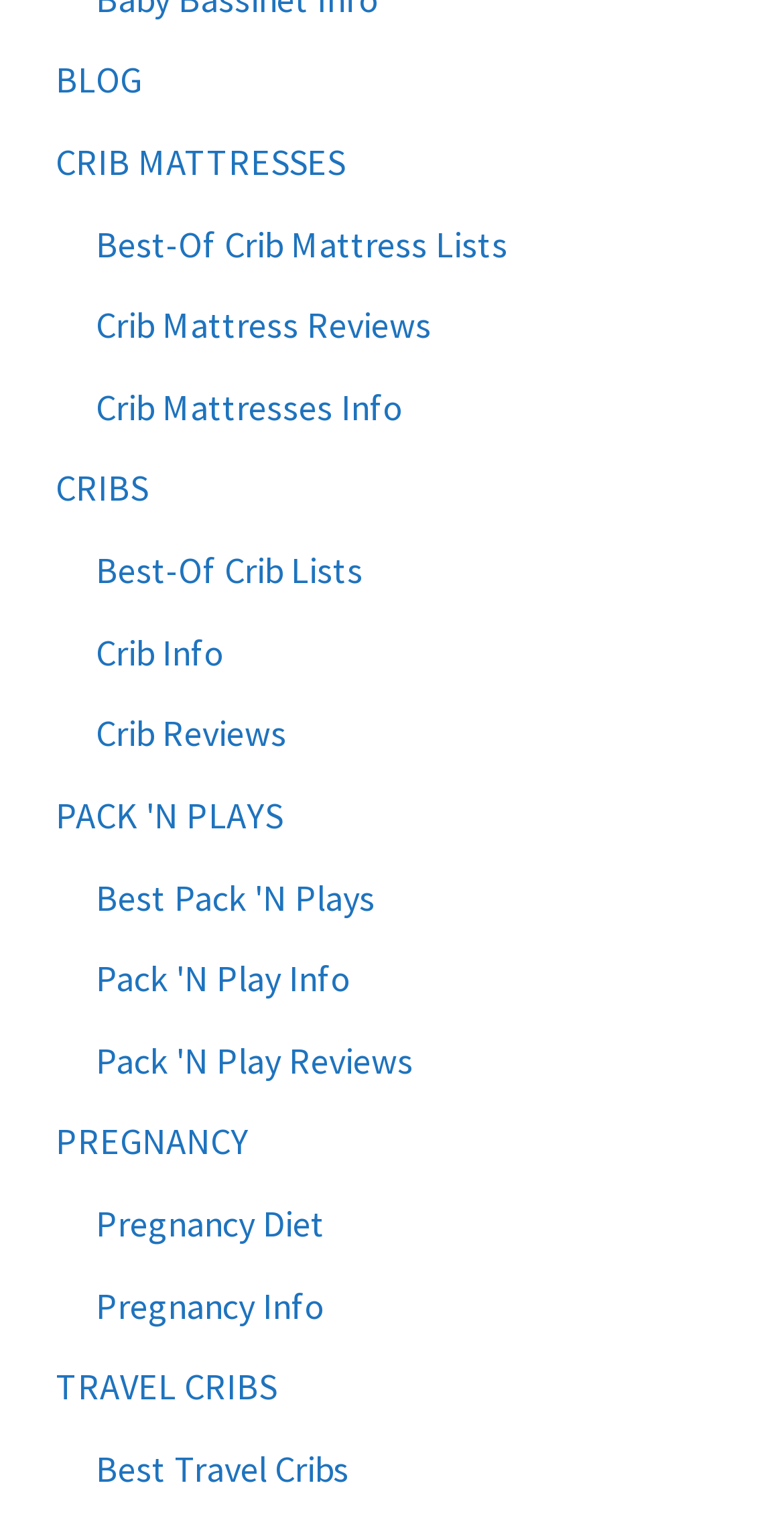Locate the bounding box coordinates of the element you need to click to accomplish the task described by this instruction: "read crib info".

[0.122, 0.251, 0.515, 0.282]